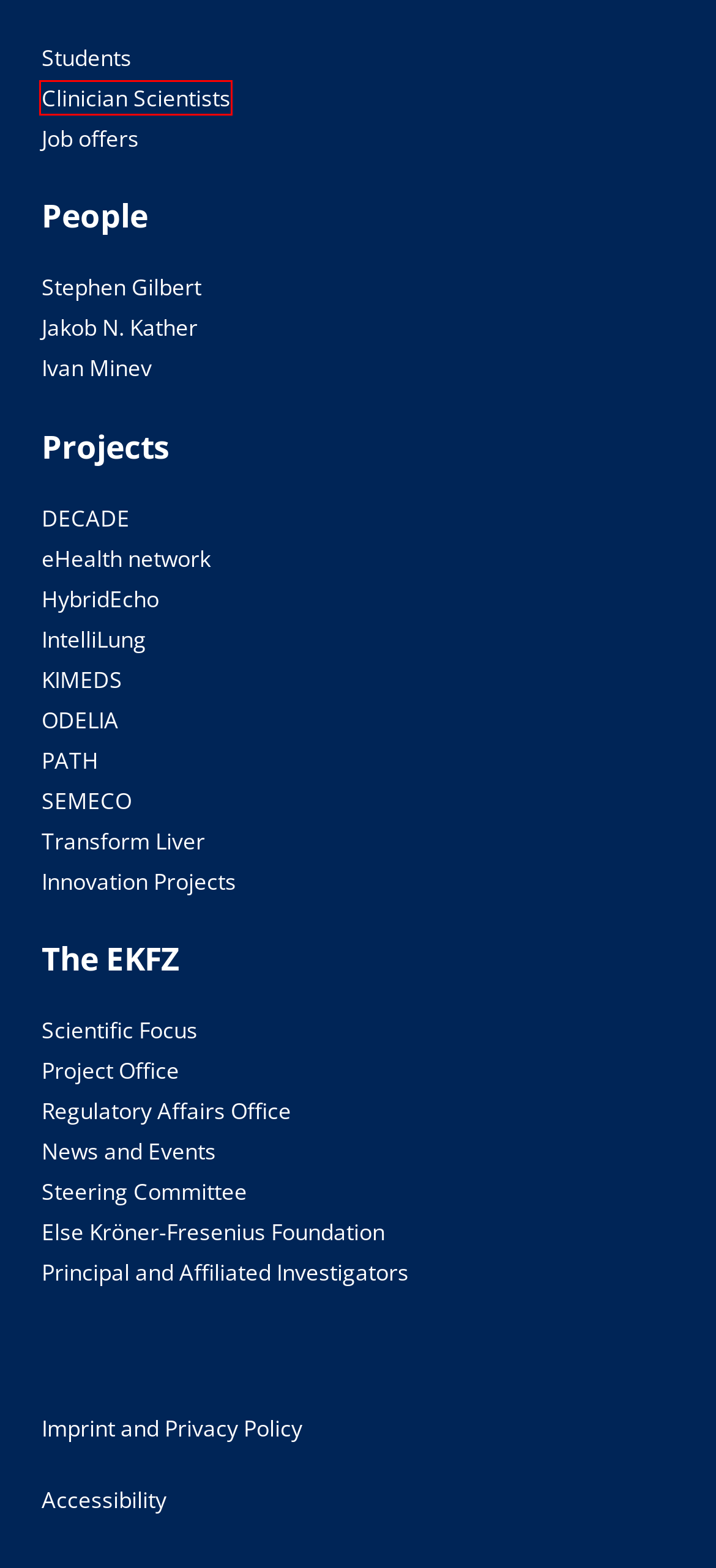Examine the screenshot of a webpage with a red bounding box around a UI element. Your task is to identify the webpage description that best corresponds to the new webpage after clicking the specified element. The given options are:
A. HybridEcho - Else Kröner Fresenius Center for Digital Health
B. People - Else Kröner Fresenius Center for Digital Health
C. IntelliLung - Else Kröner Fresenius Center for Digital Health
D. Project Office - Else Kröner Fresenius Center for Digital Health
E. Prof. Jakob N. Kather - Else Kröner Fresenius Center for Digital Health
F. Clinician Scientists - Else Kröner Fresenius Center for Digital Health
G. Steering Committee - Else Kröner Fresenius Center for Digital Health
H. Students - Else Kröner Fresenius Center for Digital Health

F